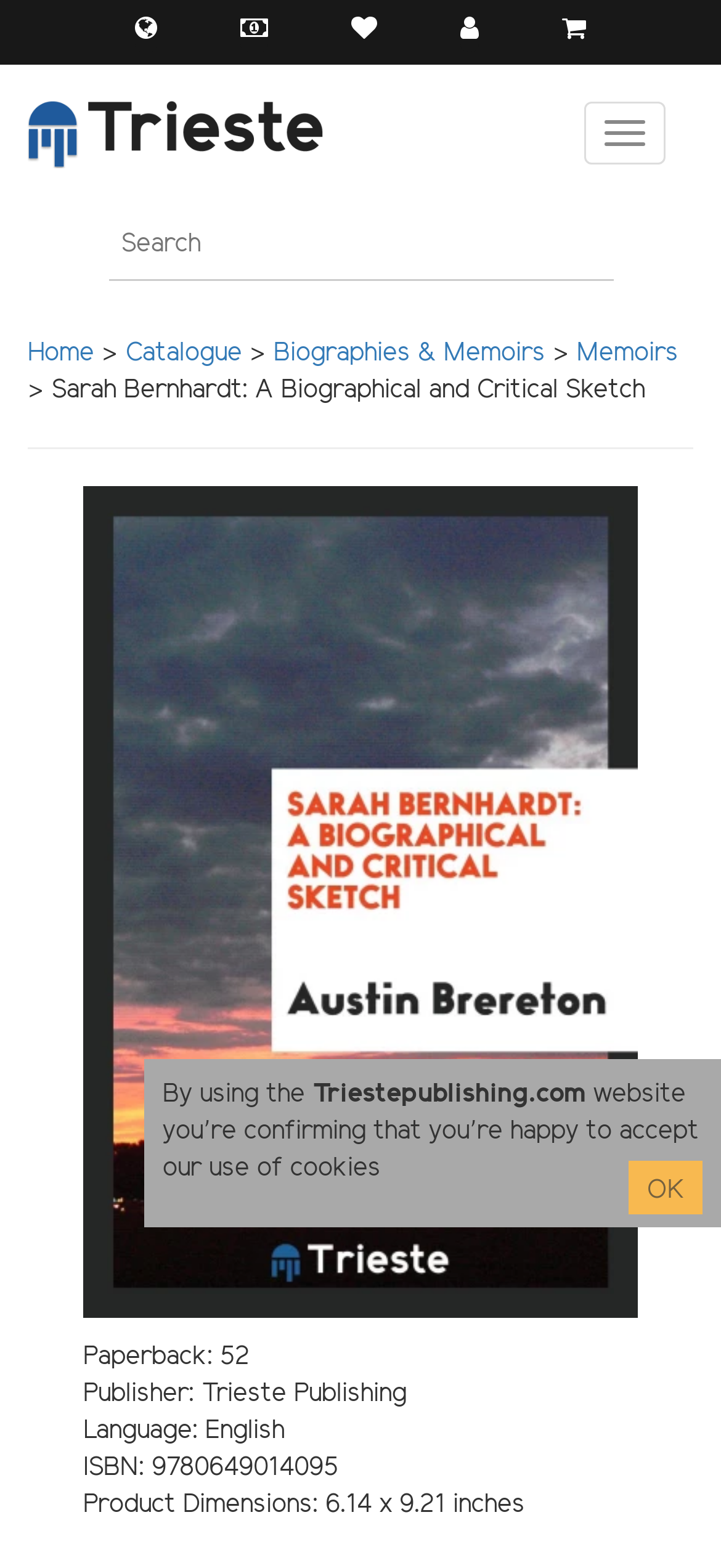Please indicate the bounding box coordinates for the clickable area to complete the following task: "View catalogue". The coordinates should be specified as four float numbers between 0 and 1, i.e., [left, top, right, bottom].

[0.174, 0.216, 0.336, 0.236]